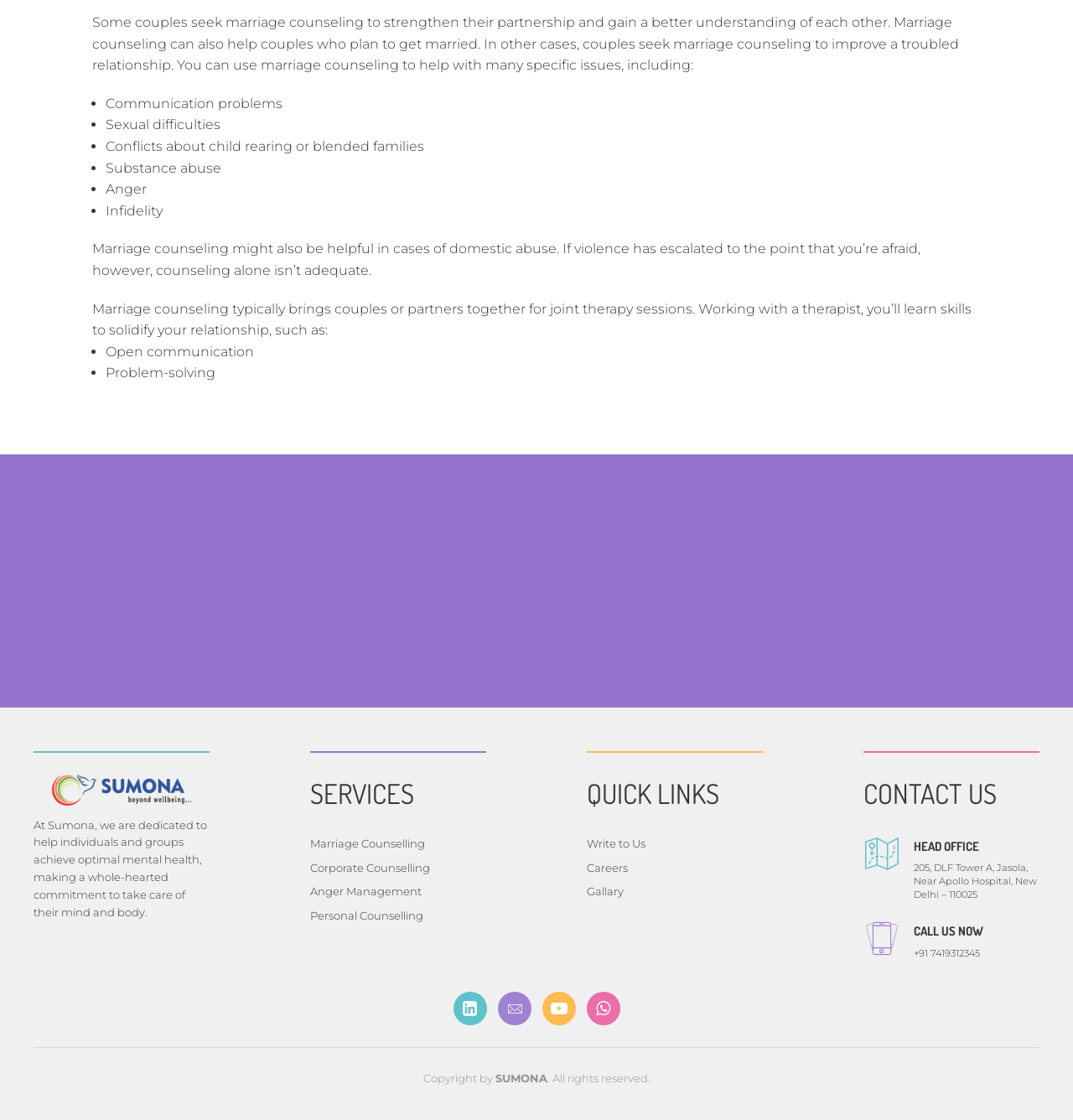Give the bounding box coordinates for the element described by: "Security Tools".

None